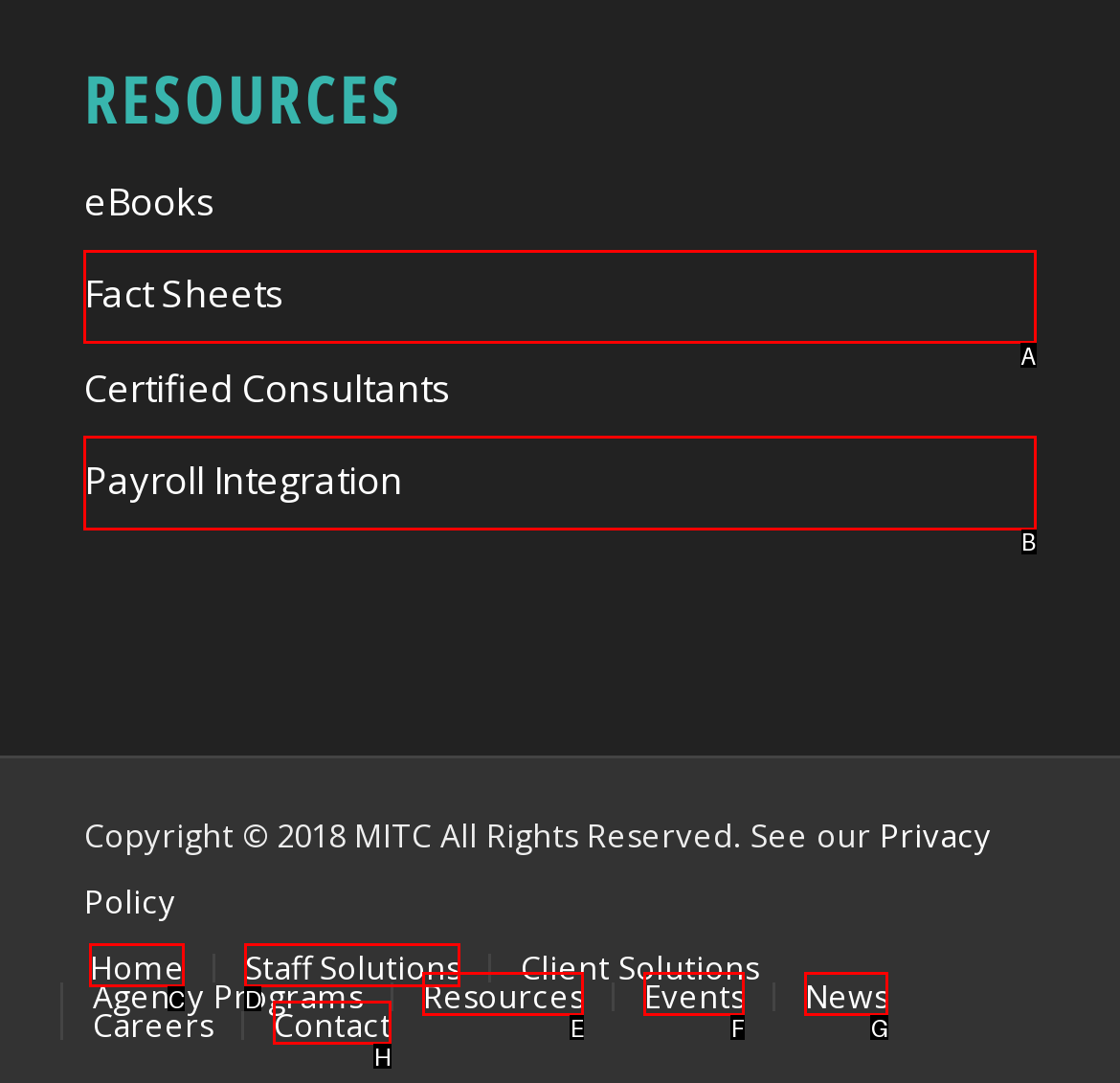Tell me which one HTML element best matches the description: News
Answer with the option's letter from the given choices directly.

G